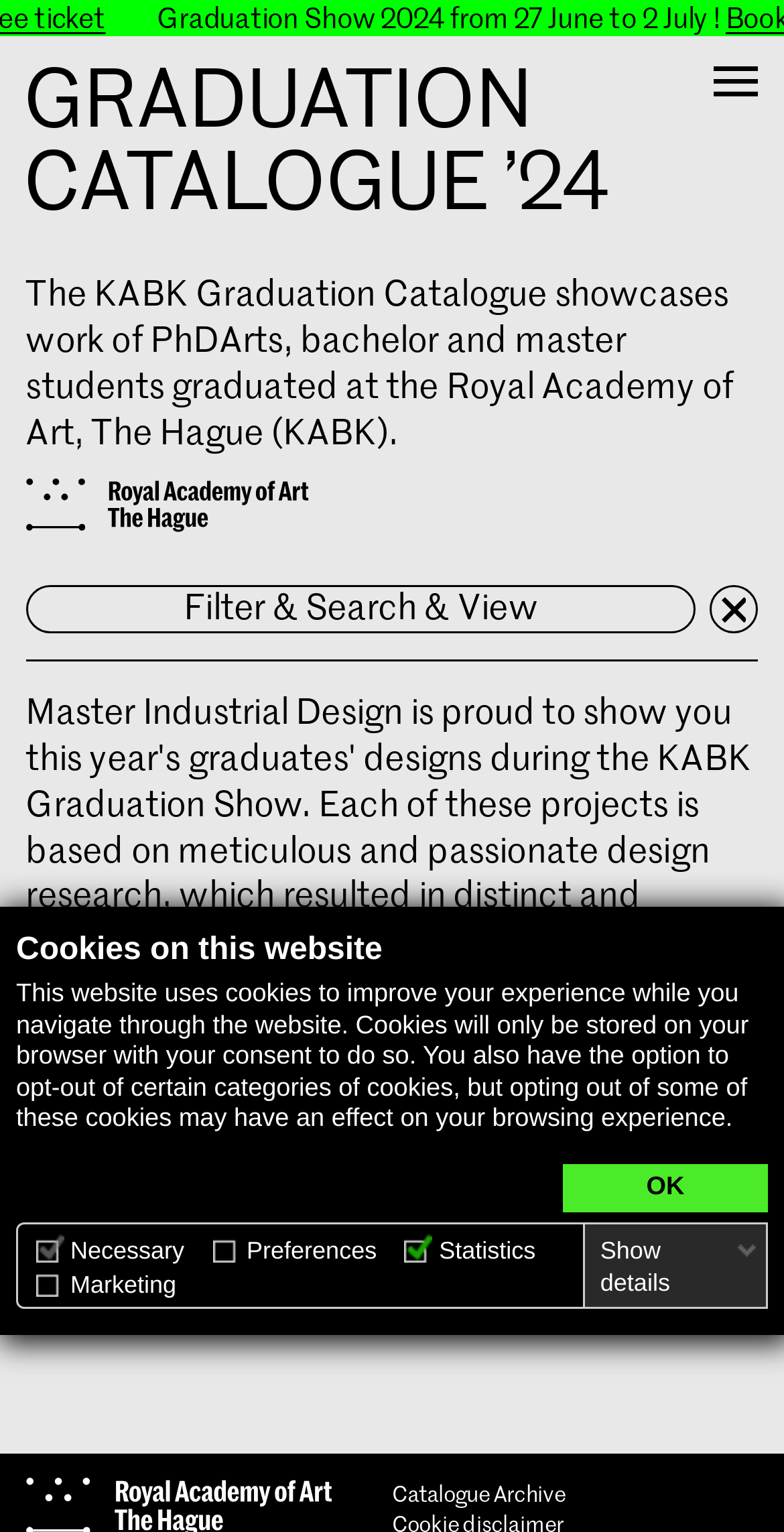Please respond in a single word or phrase: 
What is the purpose of the 'Filter & Search & View' link?

To filter and search catalogue content